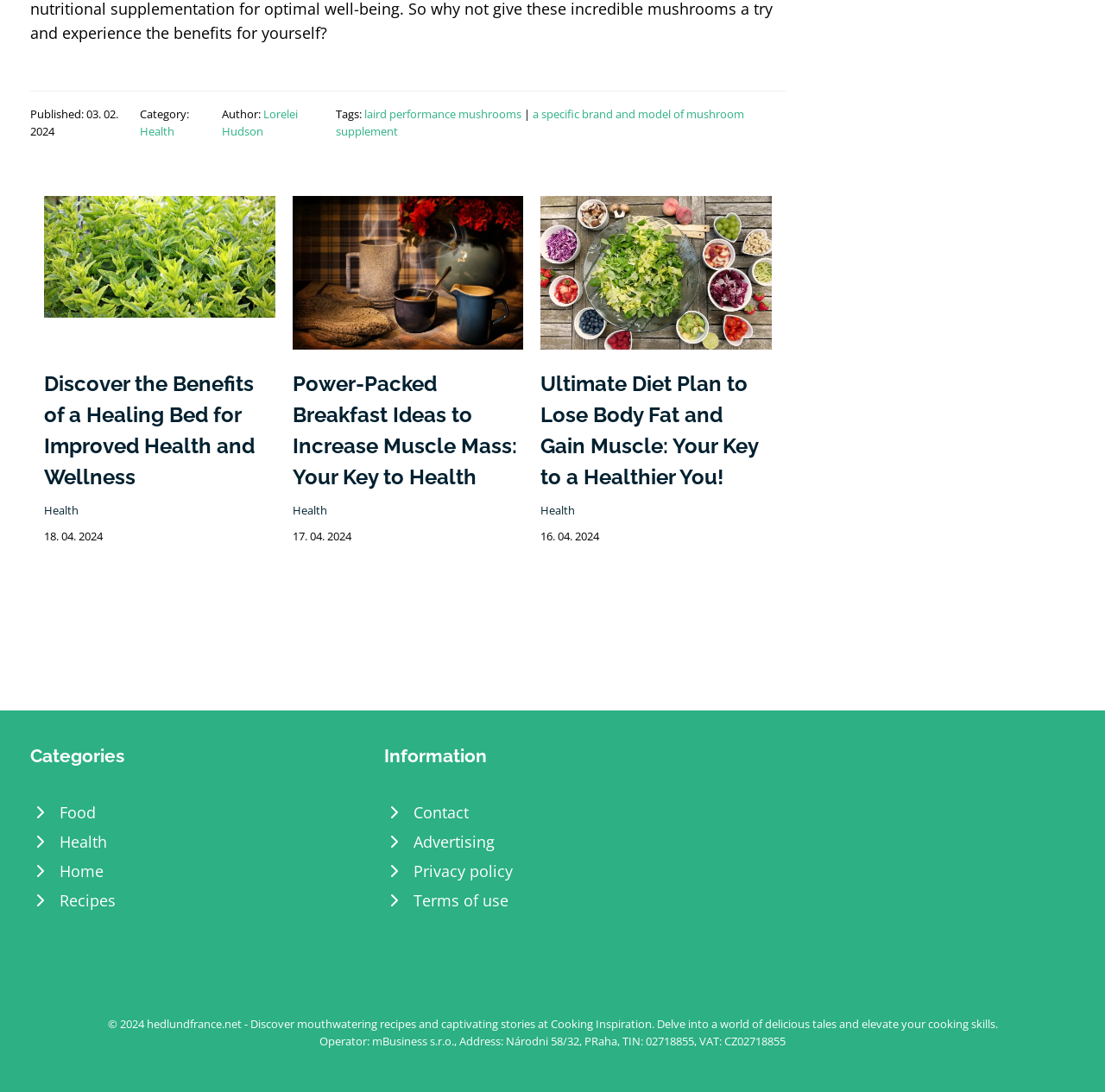What is the category of the first article?
Please provide a comprehensive answer based on the details in the screenshot.

The first article has a category link 'Health' which indicates that the article belongs to the Health category.